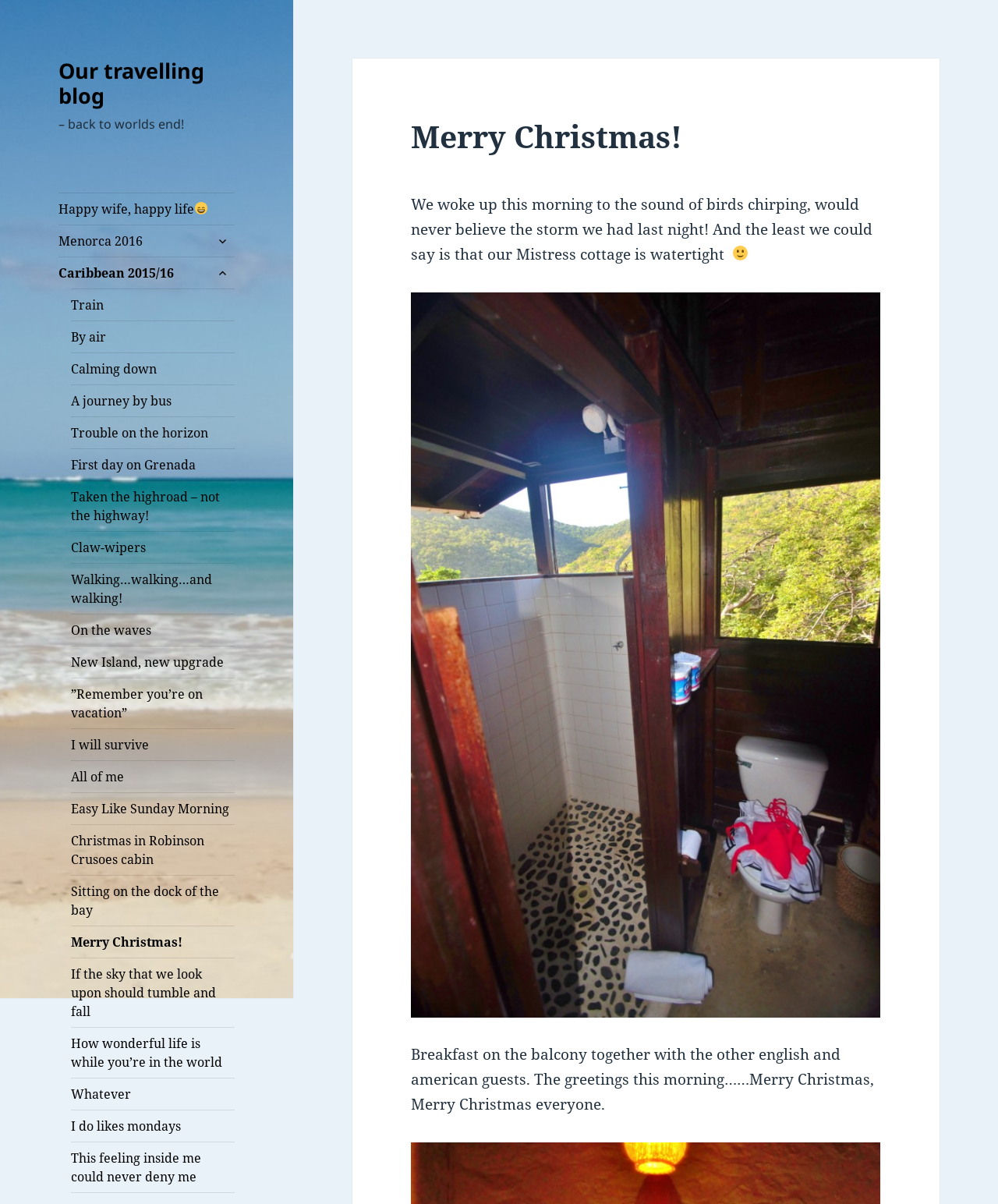Determine the bounding box coordinates of the element that should be clicked to execute the following command: "Expand the 'expandera undermeny' button".

[0.21, 0.189, 0.235, 0.21]